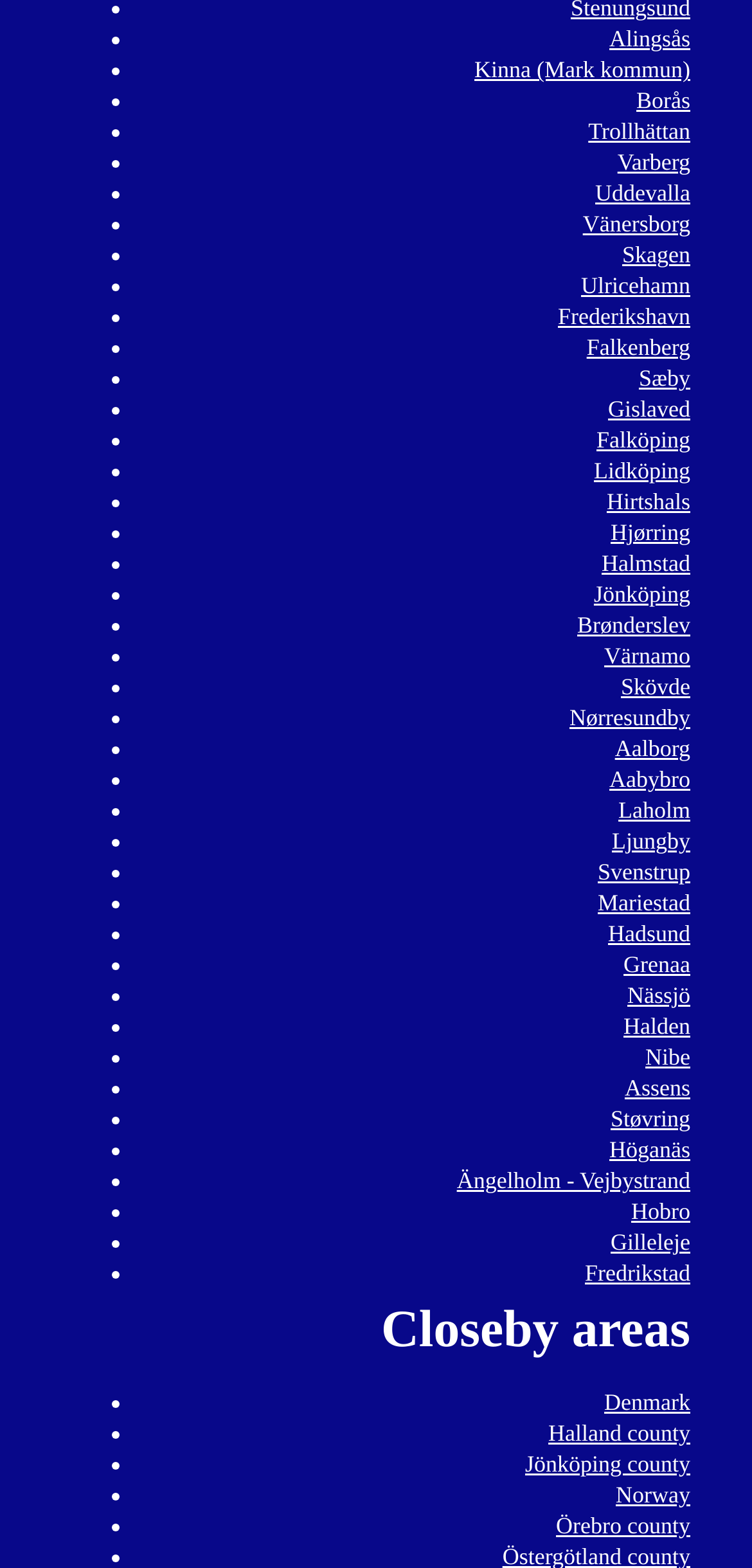Are all cities in Sweden?
Answer with a single word or short phrase according to what you see in the image.

No